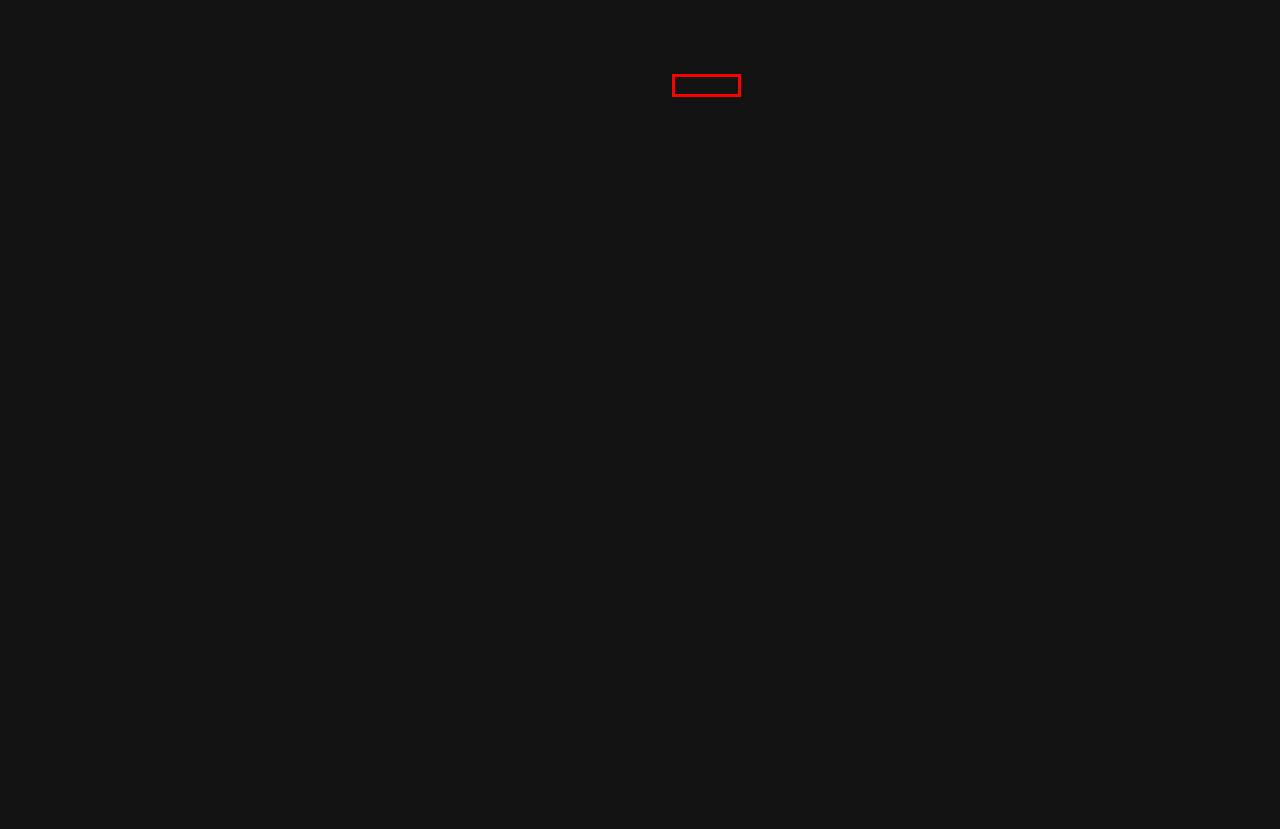You are presented with a screenshot of a webpage with a red bounding box. Select the webpage description that most closely matches the new webpage after clicking the element inside the red bounding box. The options are:
A. About – The Root Salon
B. Blog – The Root Salon
C. Tips & Tricks Tuesdays: Thanksgiving Organization – The Root Salon
D. Uncategorized – The Root Salon
E. Careers – The Root Salon
F. The Root Salon – Hair Salon In Phoenix, Arizona
G. Contact – The Root Salon
H. Services – The Root Salon

H